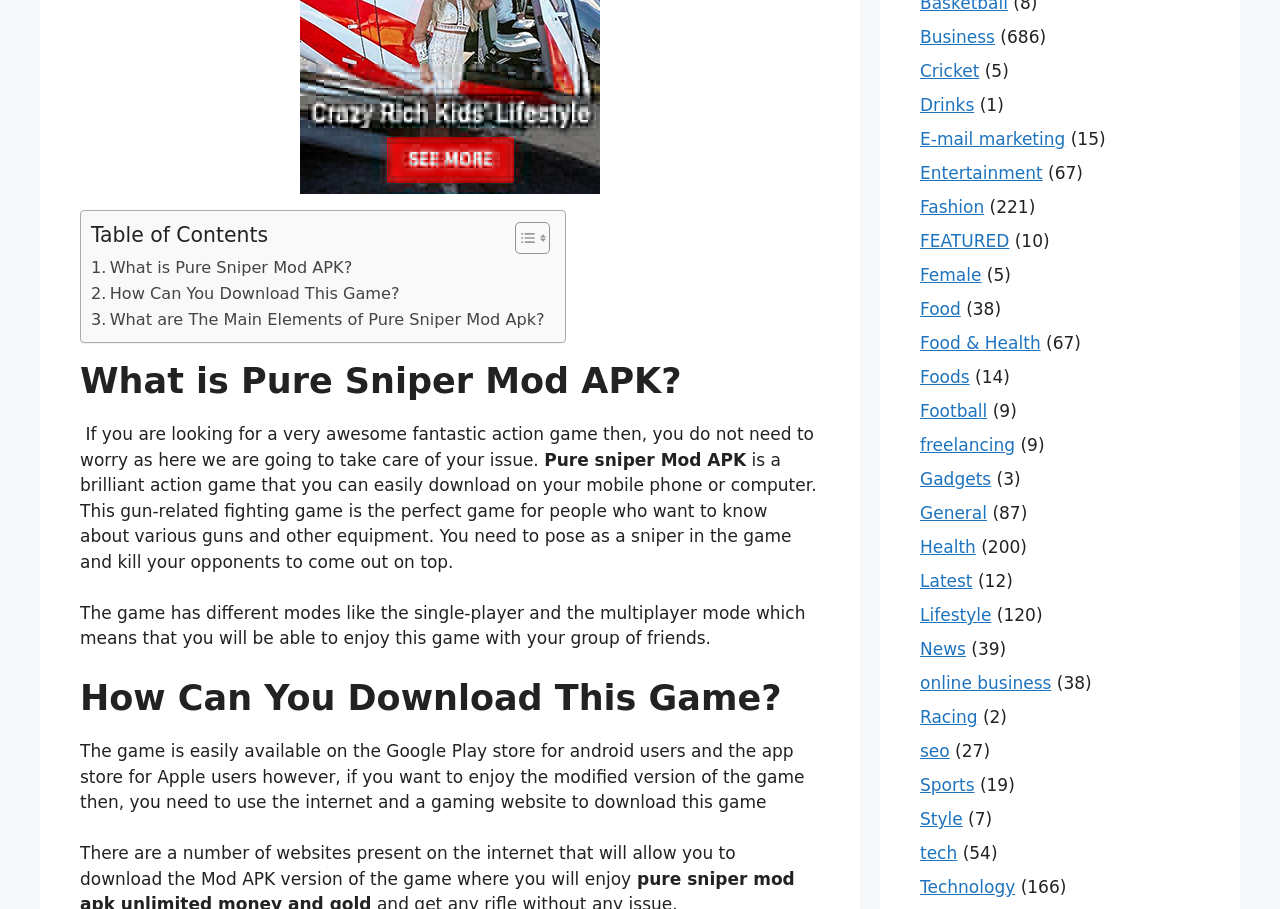Reply to the question below using a single word or brief phrase:
What type of equipment can players learn about in the game?

Guns and other equipment